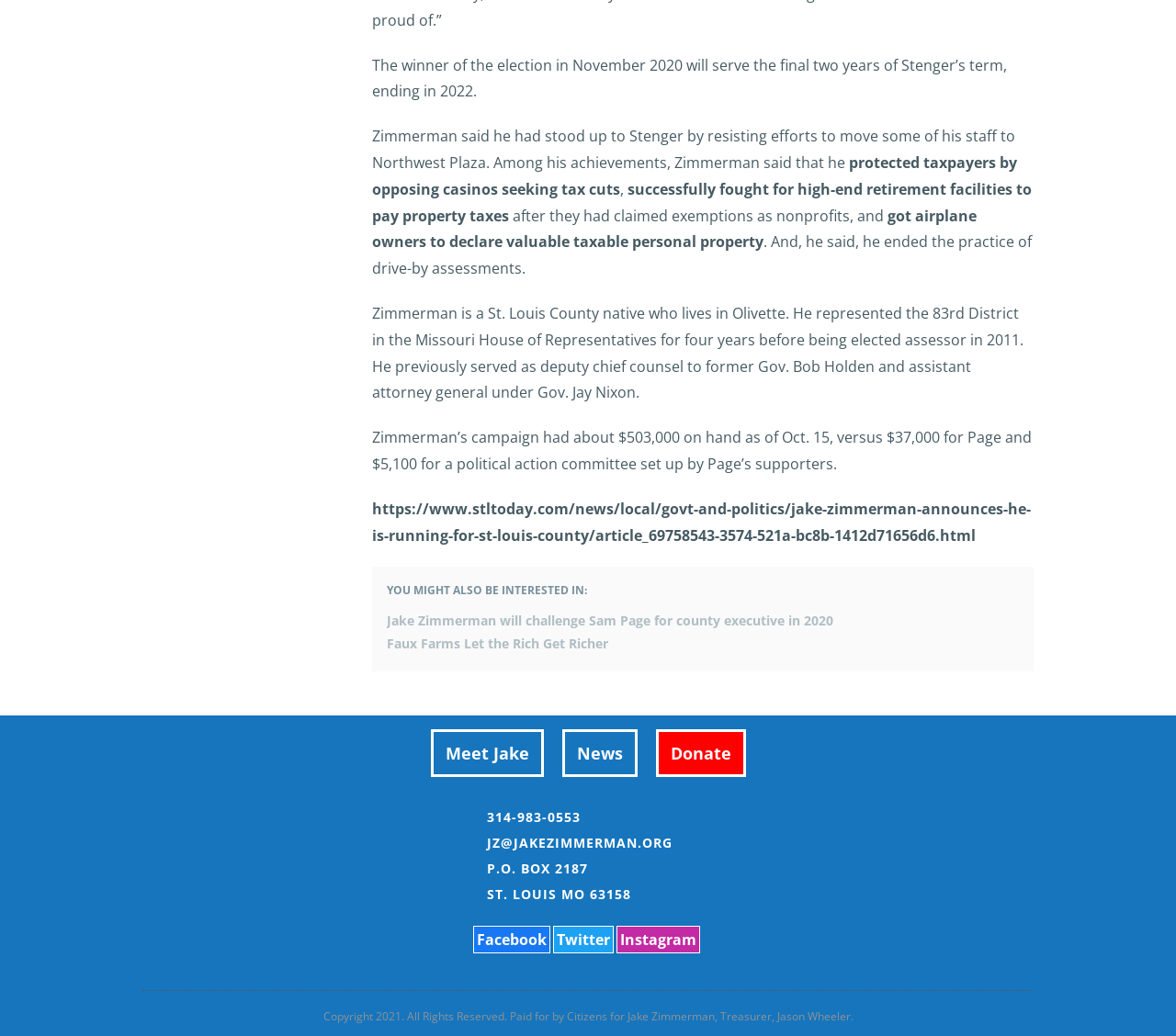What is the name of the governor Jake Zimmerman served as deputy chief counsel to?
Please answer using one word or phrase, based on the screenshot.

Bob Holden